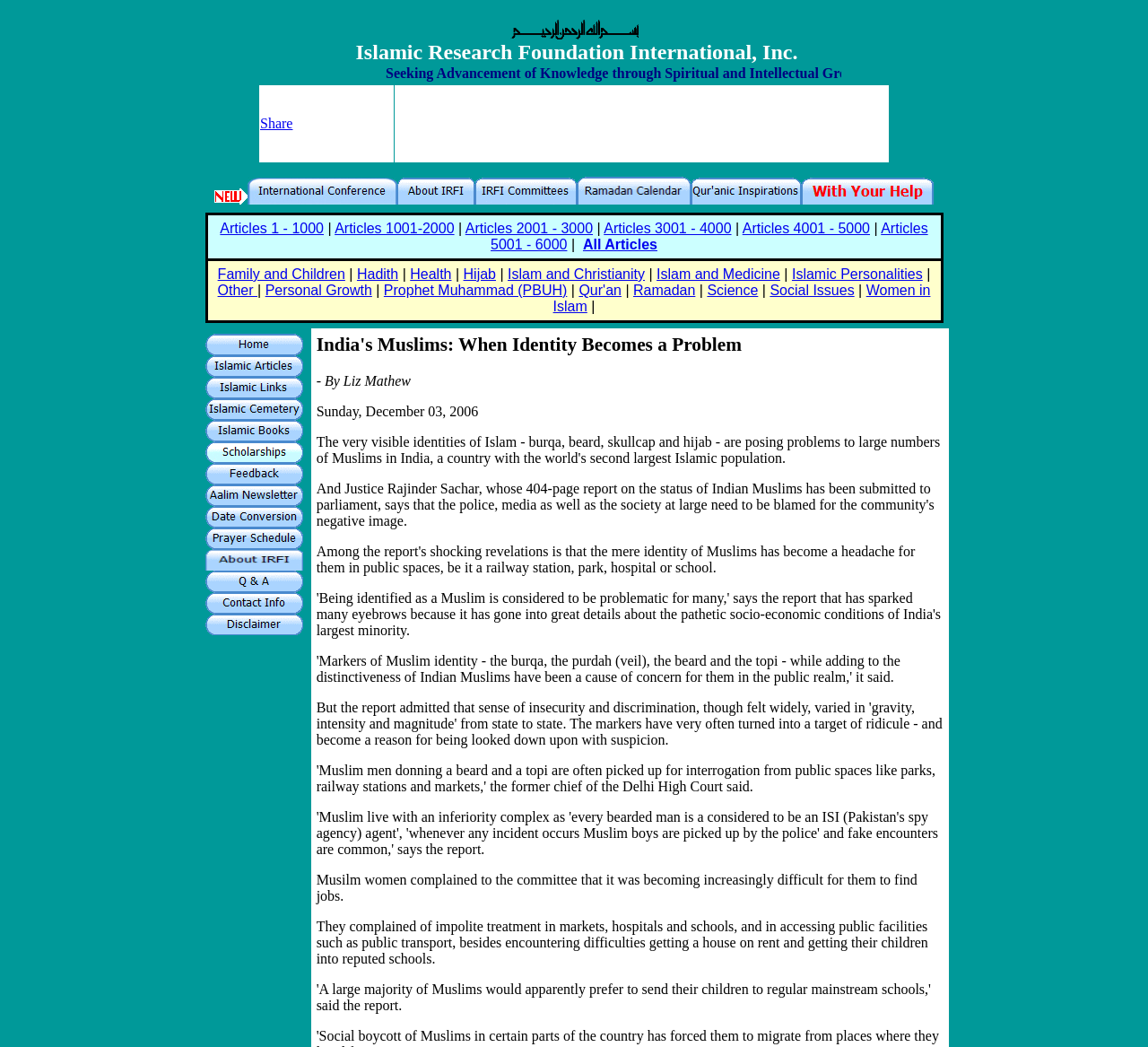What is the name of the organization?
Using the image, give a concise answer in the form of a single word or short phrase.

Islamic Research Foundation International, Inc.